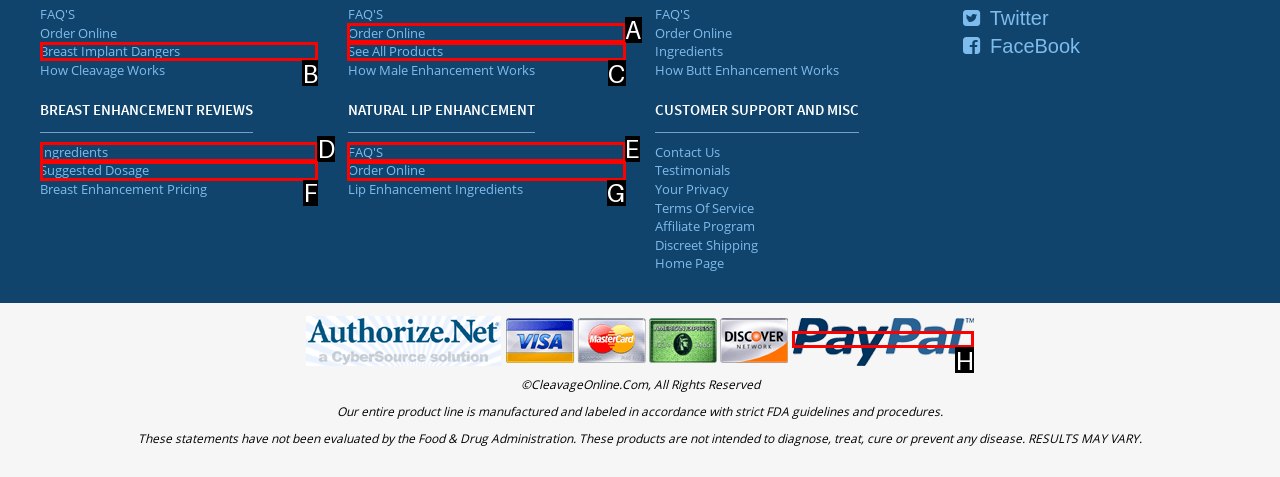Find the HTML element that matches the description provided: See All Products
Answer using the corresponding option letter.

C